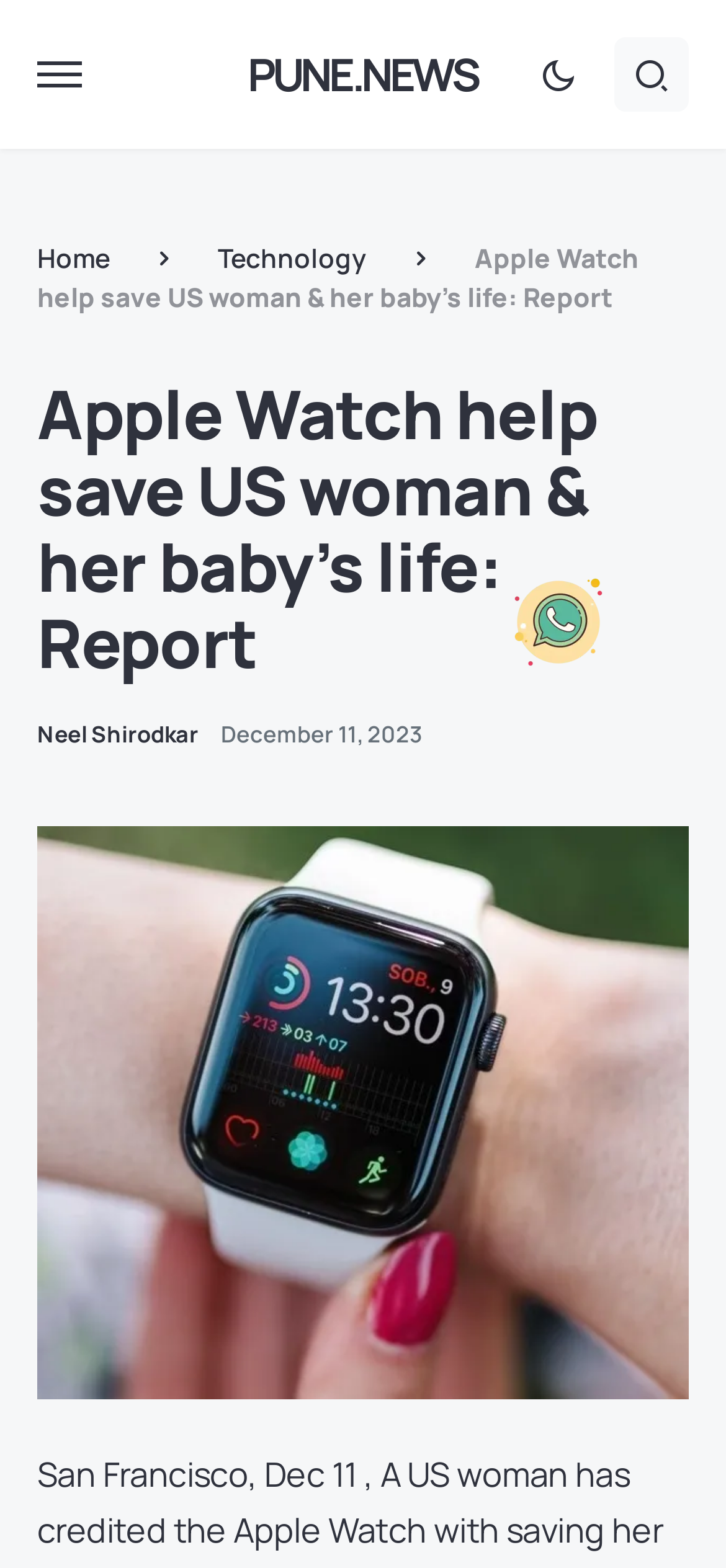Who is the author of the news article?
Please provide a comprehensive answer based on the information in the image.

I found the author's name by looking at the text below the article title, which mentions 'Neel Shirodkar' as the author.